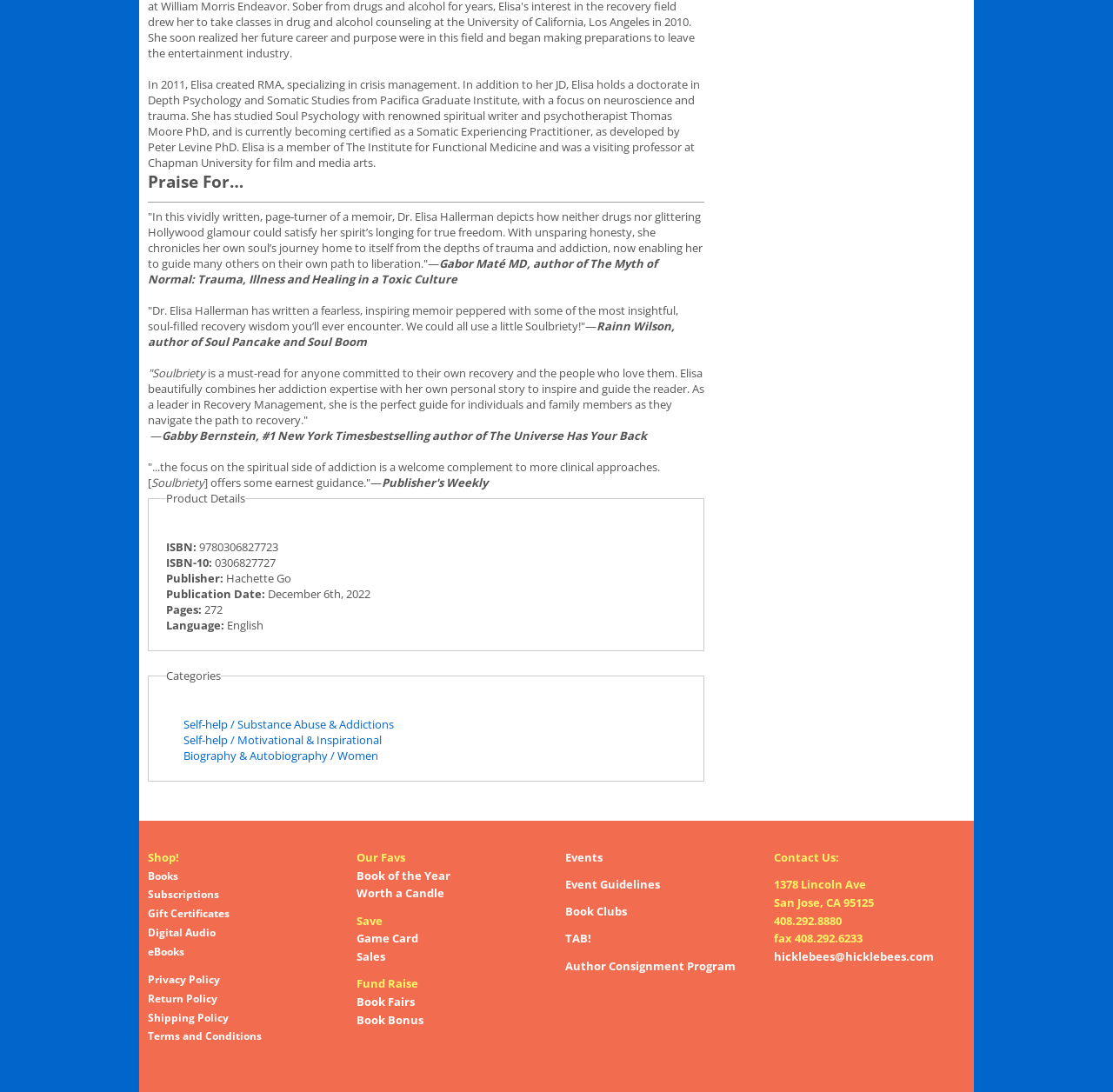Locate the bounding box coordinates of the region to be clicked to comply with the following instruction: "View 'Product Details'". The coordinates must be four float numbers between 0 and 1, in the form [left, top, right, bottom].

[0.133, 0.449, 0.633, 0.597]